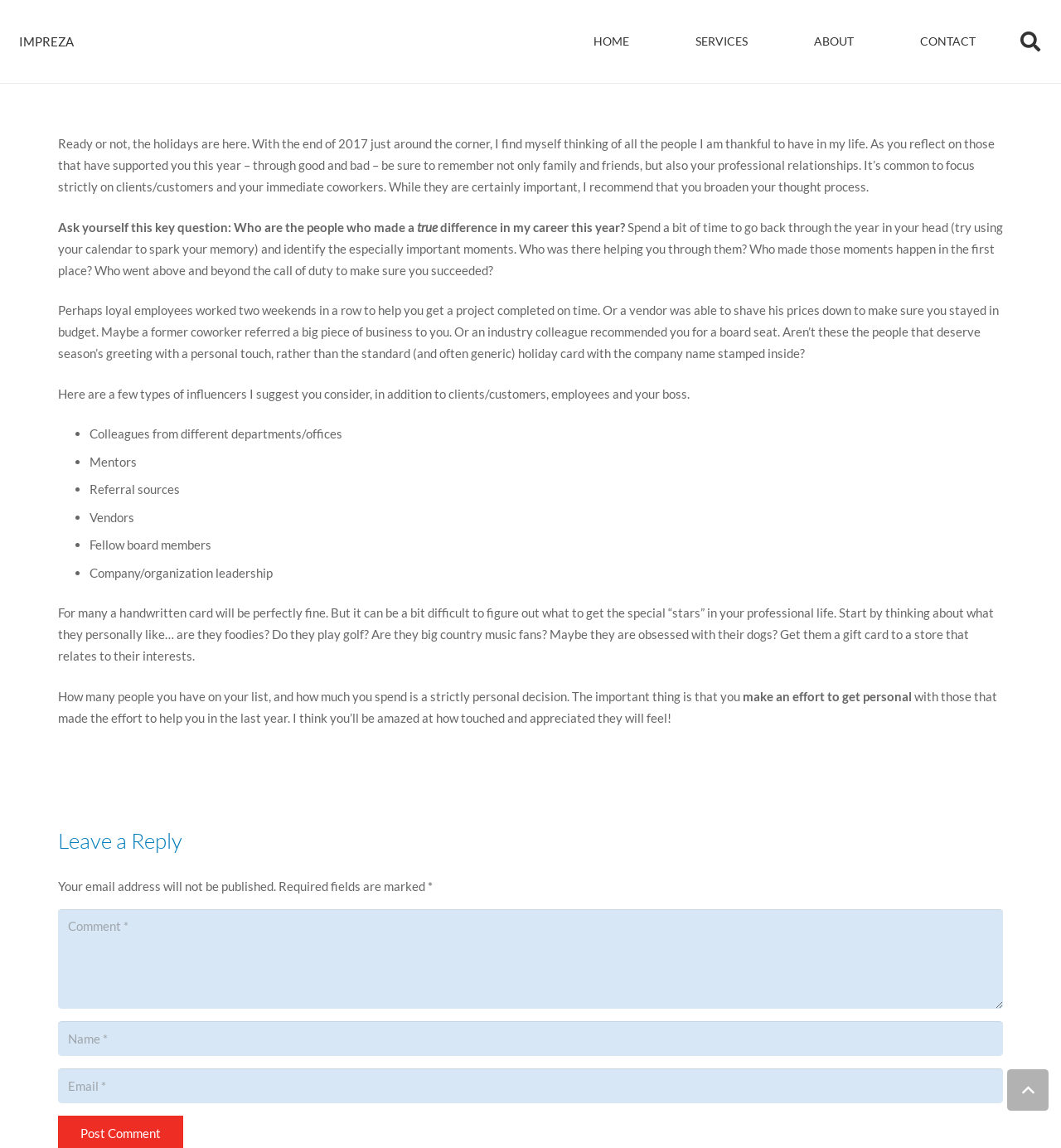Locate the bounding box coordinates of the area to click to fulfill this instruction: "Leave a reply". The bounding box should be presented as four float numbers between 0 and 1, in the order [left, top, right, bottom].

[0.055, 0.721, 0.945, 0.743]